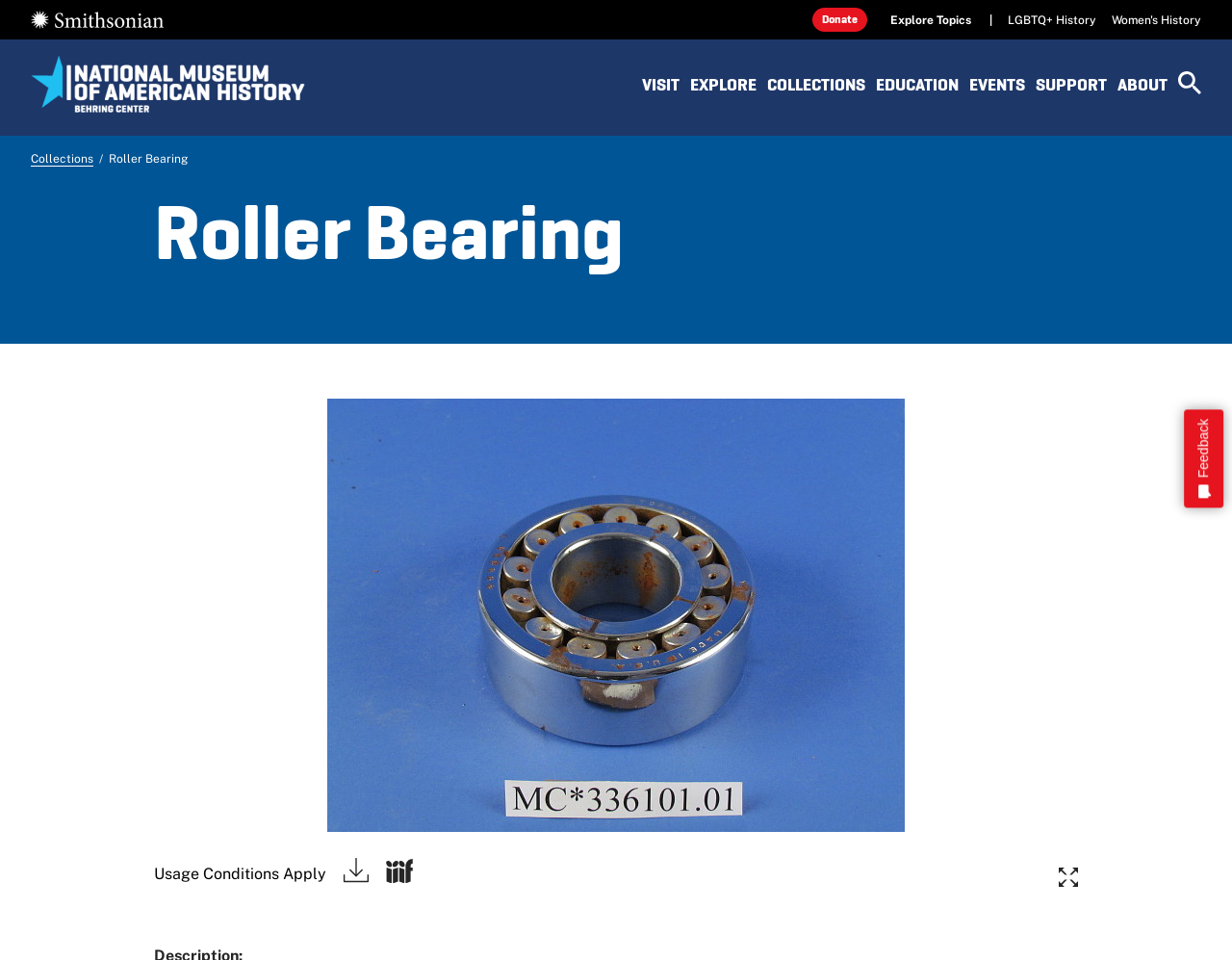Write a detailed summary of the webpage.

The webpage is about the National Museum of American History, with a focus on a specific exhibit, a double-row caged roller bearing manufactured by the Torrington Company in the 1950s. 

At the top left of the page, there is a link to the Smithsonian institution, accompanied by a small image. Next to it, there is a "Donate" link. On the top right, there are several links to explore different topics, including LGBTQ+ History and Women's History.

Below these links, there is a navigation menu with options such as "VISIT", "EXPLORE", "COLLECTIONS", "EDUCATION", "EVENTS", "SUPPORT", "ABOUT", and "SEARCH". 

The main content of the page is divided into sections. The first section has a heading "Roller Bearing" and displays a large image of the exhibit. Below the image, there are several buttons to interact with the image, including options to view it in a larger size, download files, and view IIIF information. 

To the left of the image, there is a breadcrumb navigation menu, which shows the path "Collections" > "Roller Bearing". Above the image, there is a brief description of the exhibit, mentioning that it was manufactured by the Torrington Company in the 1950s and explaining the advantages of roller bearings over ball bearings.

At the bottom right of the page, there is a "Feedback" button that opens a dialog.